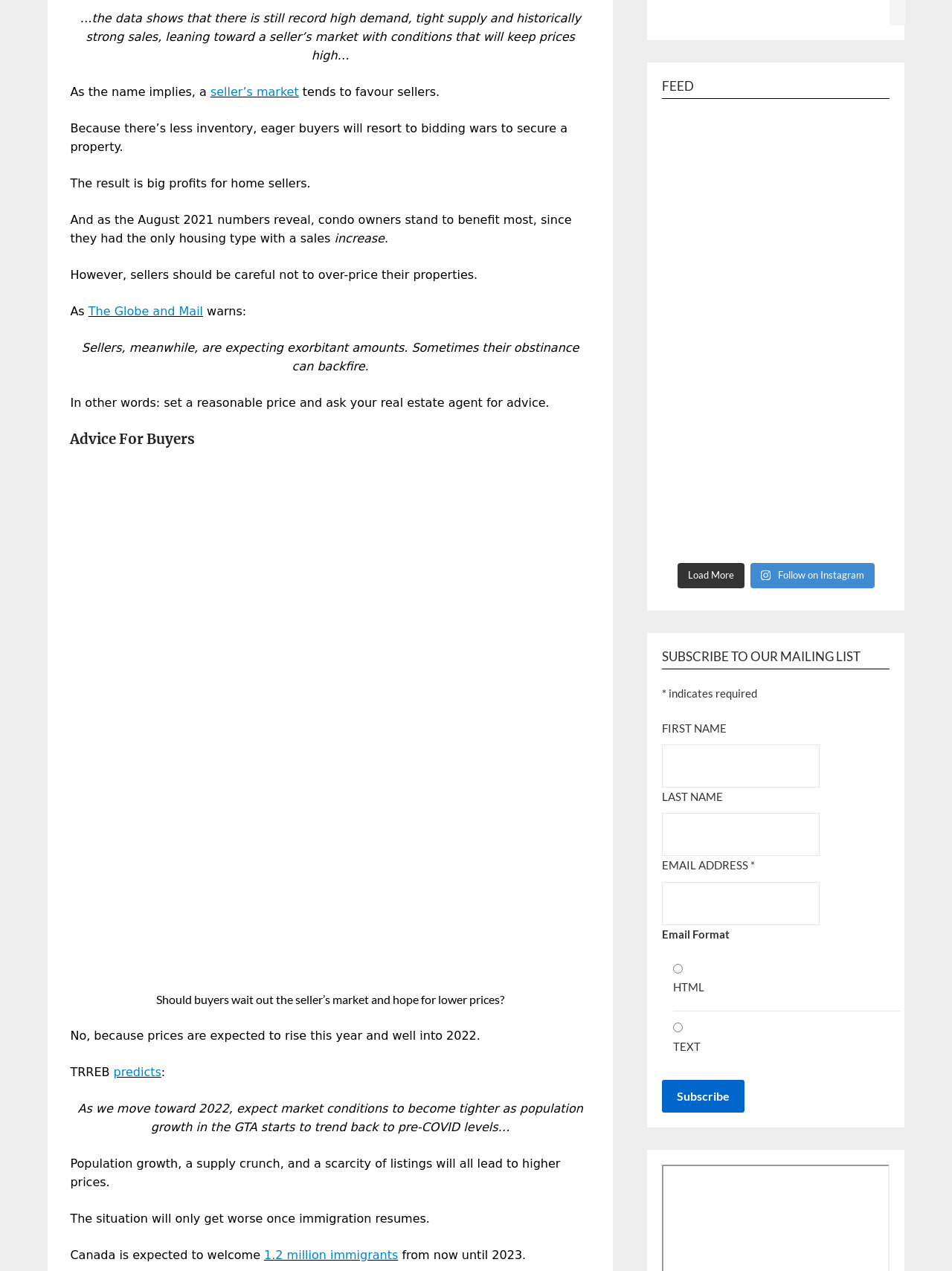Identify the bounding box coordinates for the region of the element that should be clicked to carry out the instruction: "Follow on Instagram". The bounding box coordinates should be four float numbers between 0 and 1, i.e., [left, top, right, bottom].

[0.788, 0.443, 0.919, 0.463]